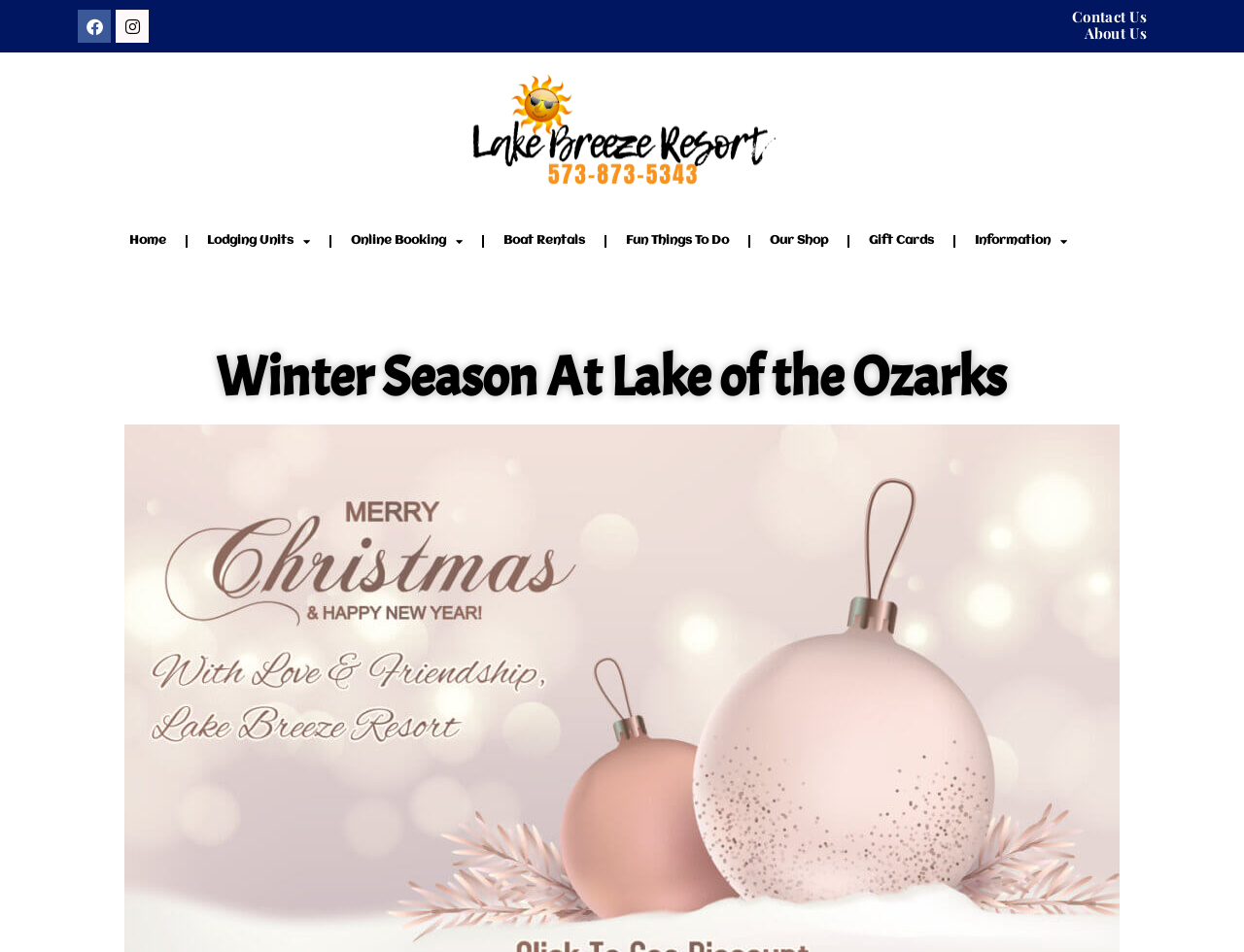Illustrate the webpage with a detailed description.

The webpage is about Lake Breeze Resort, specifically highlighting the winter season at Lake of the Ozarks. At the top left corner, there are social media links to Facebook and Instagram. Next to them, there is a heading "Contact Us About Us" with a link to the same. 

On the top right side, there is the Lake Breeze Resort logo, which is also an image. Below the logo, there is a navigation menu with links to "Home", "Lodging Units", "Online Booking", "Boat Rentals", "Fun Things To Do", "Our Shop", "Gift Cards", and "Information". Some of these links have dropdown menus.

The main content of the webpage starts with a heading "Winter Season At Lake of the Ozarks", which is located below the navigation menu. The meta description suggests that the winter season at Lake of the Ozarks is beautiful, quiet, and a bit sleepy, and Lake Breeze Resort is a great place to enjoy a lakefront stay.